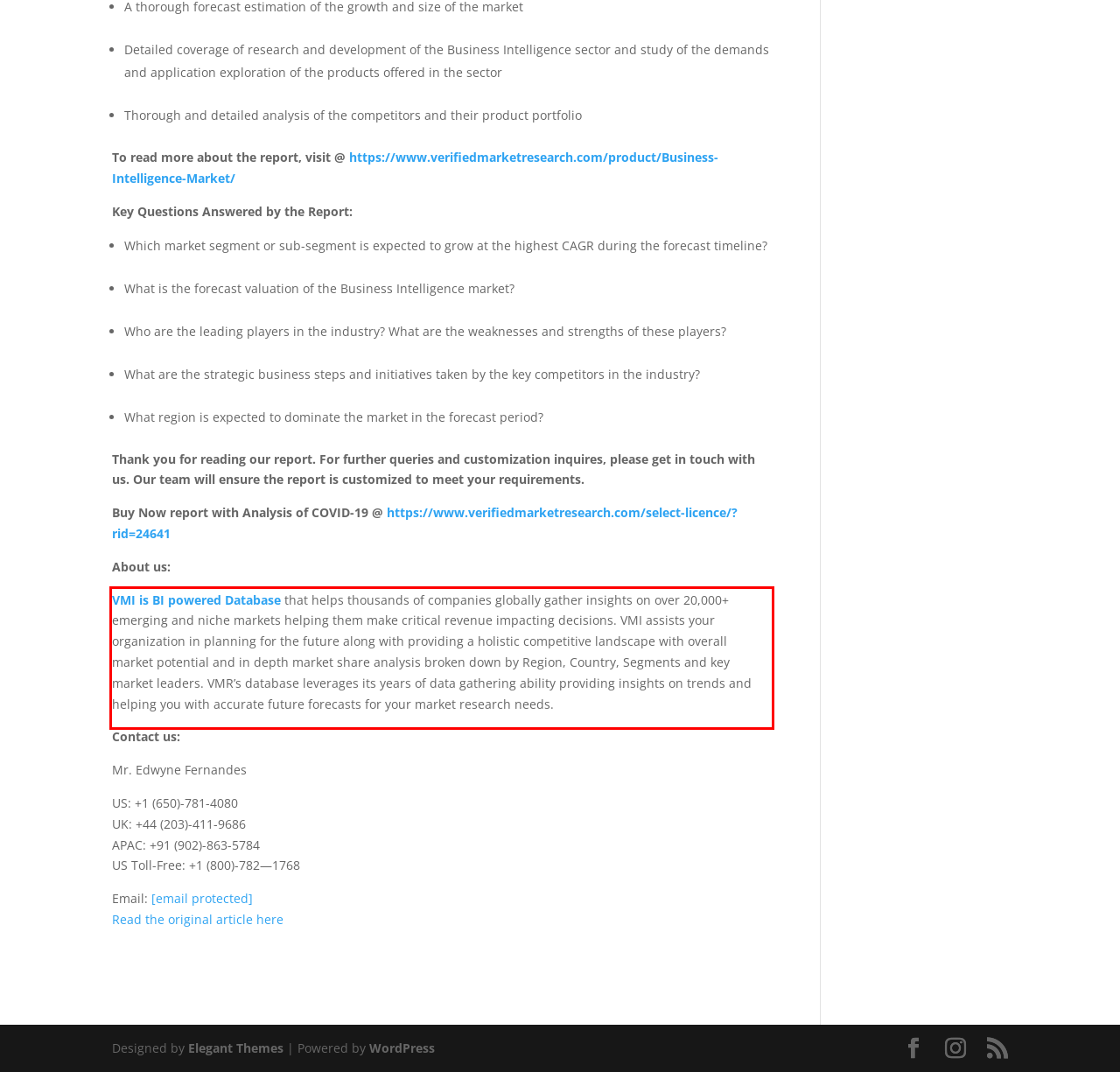From the screenshot of the webpage, locate the red bounding box and extract the text contained within that area.

VMI is BI powered Database that helps thousands of companies globally gather insights on over 20,000+ emerging and niche markets helping them make critical revenue impacting decisions. VMI assists your organization in planning for the future along with providing a holistic competitive landscape with overall market potential and in depth market share analysis broken down by Region, Country, Segments and key market leaders. VMR’s database leverages its years of data gathering ability providing insights on trends and helping you with accurate future forecasts for your market research needs.